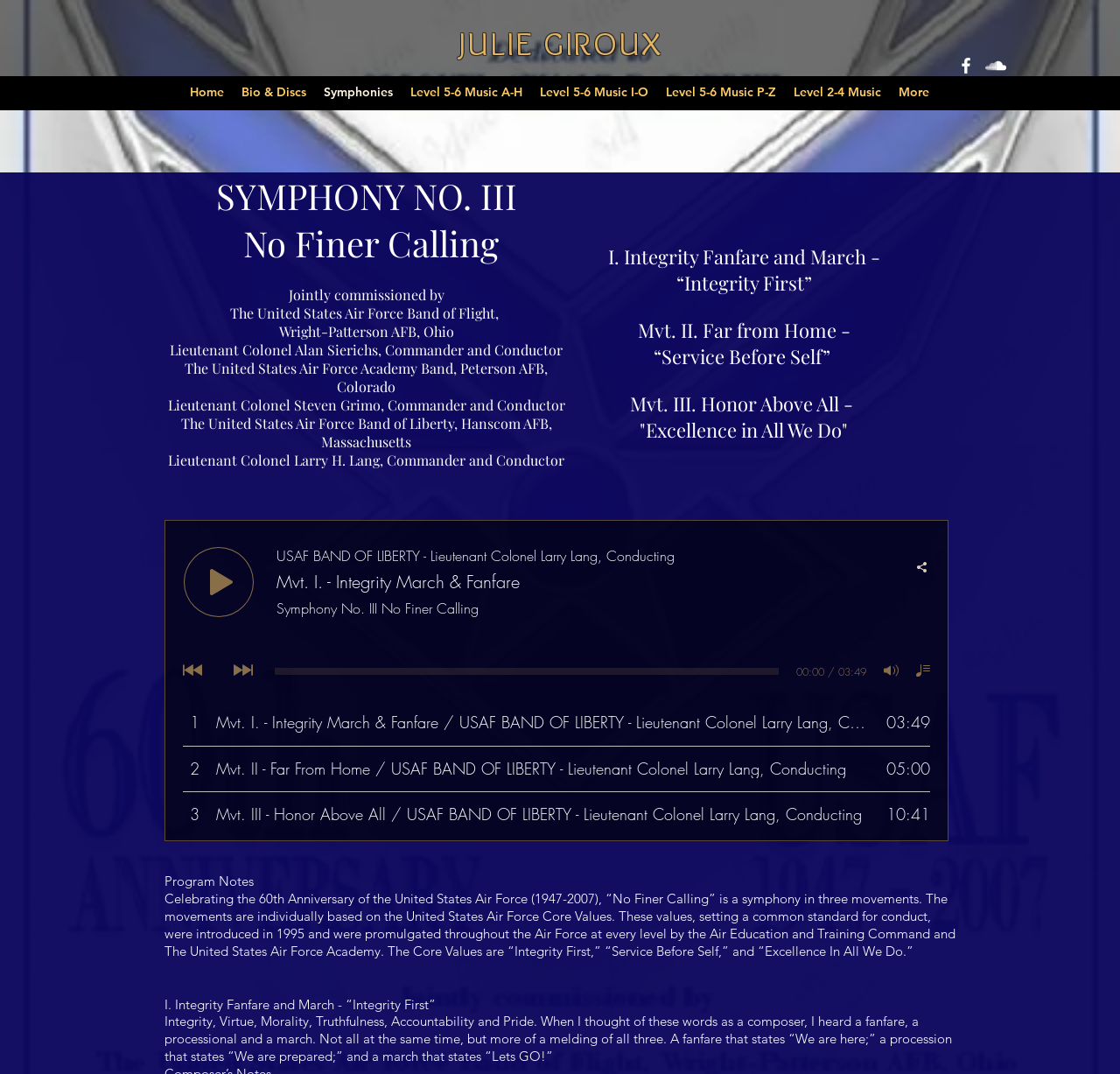Find the bounding box coordinates of the clickable area required to complete the following action: "Click the facebook link".

[0.853, 0.051, 0.872, 0.071]